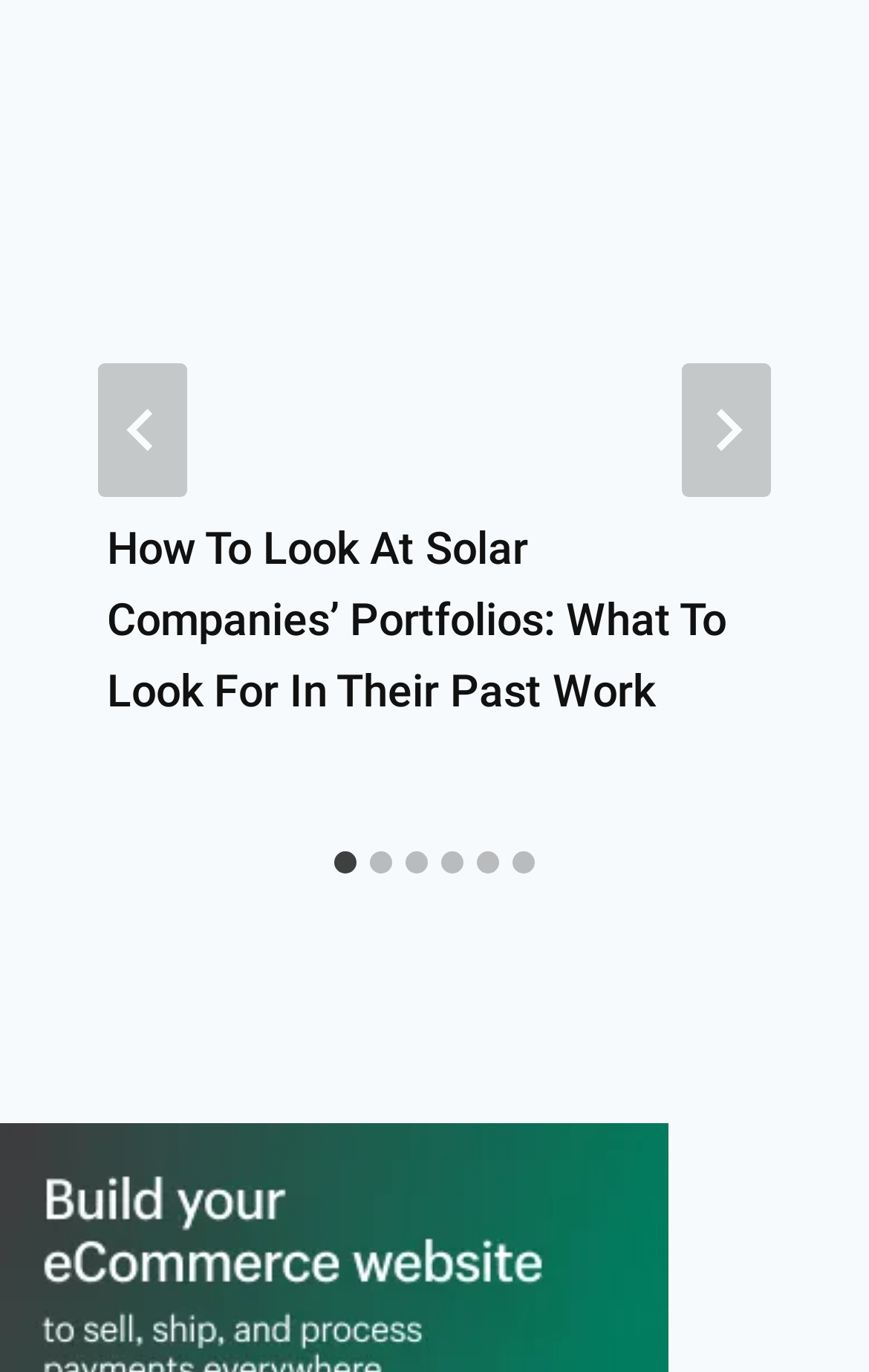What is the title of the first article?
Refer to the image and provide a one-word or short phrase answer.

How To Look At Solar Companies’ Portfolios